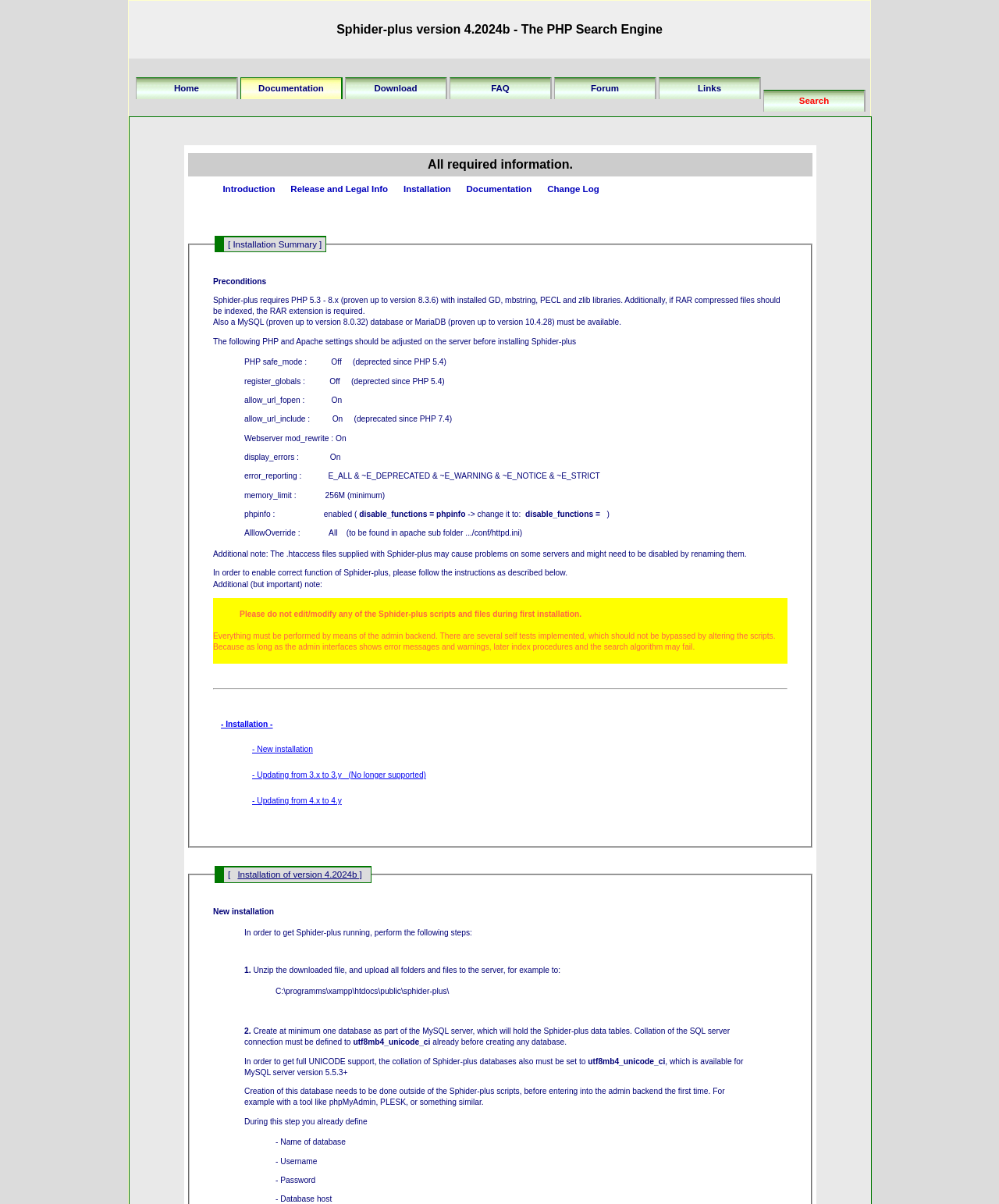Find the bounding box coordinates for the area that must be clicked to perform this action: "Click on the 'Documentation' link".

[0.241, 0.064, 0.343, 0.082]